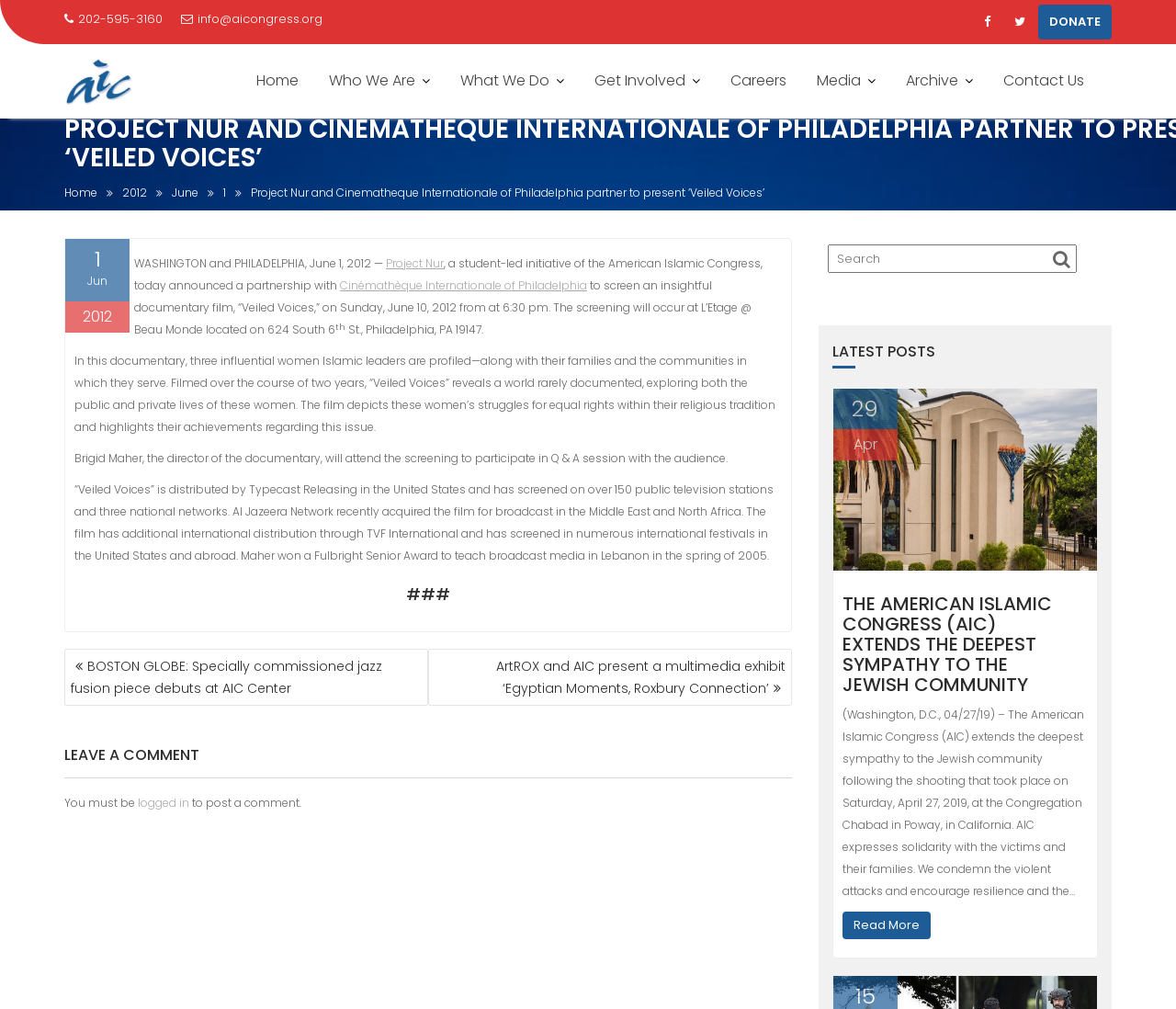What is the date of the screening of the documentary film?
Refer to the image and give a detailed answer to the question.

I found the date of the screening by reading the article on the webpage. The article mentions that the screening will occur on Sunday, June 10, 2012, at 6:30 pm.